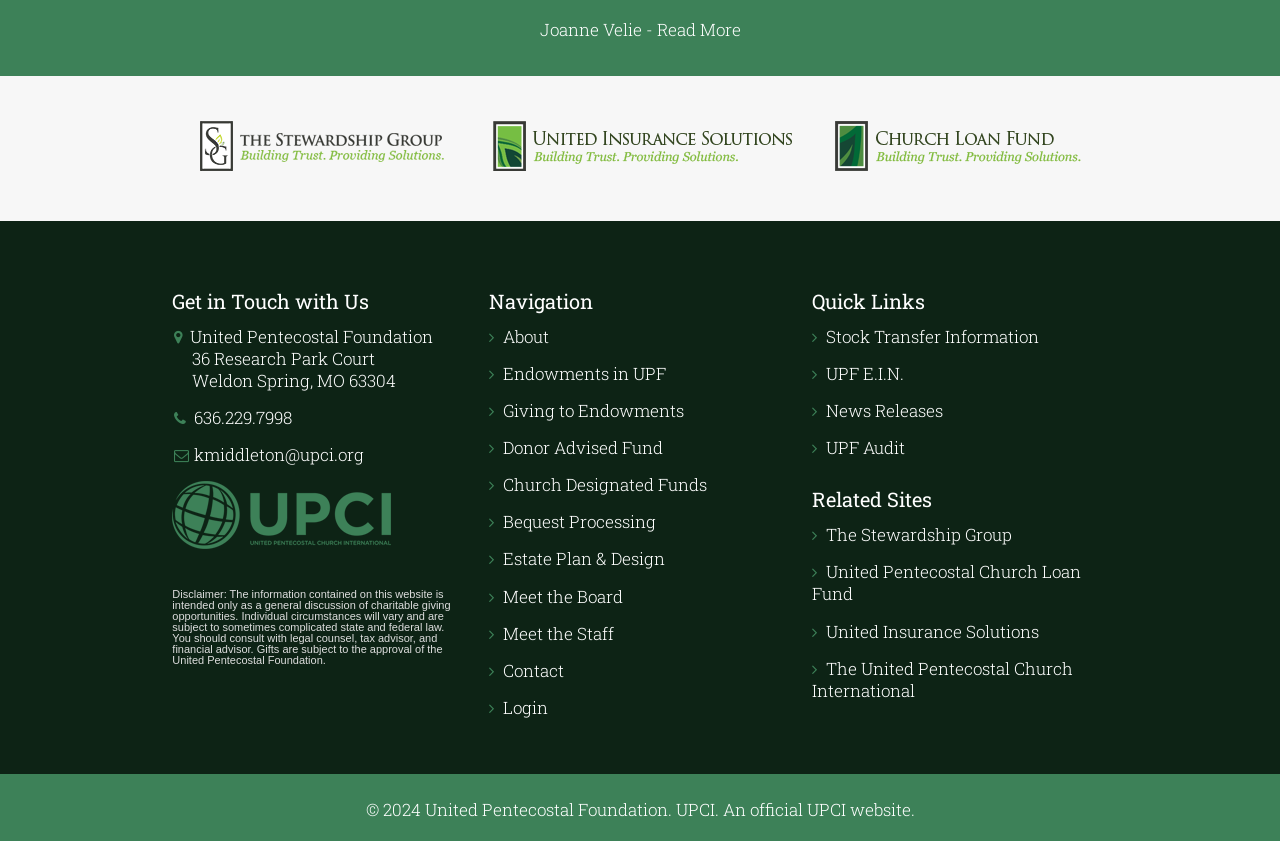Please specify the bounding box coordinates of the clickable section necessary to execute the following command: "View the disclaimer information".

[0.135, 0.7, 0.352, 0.792]